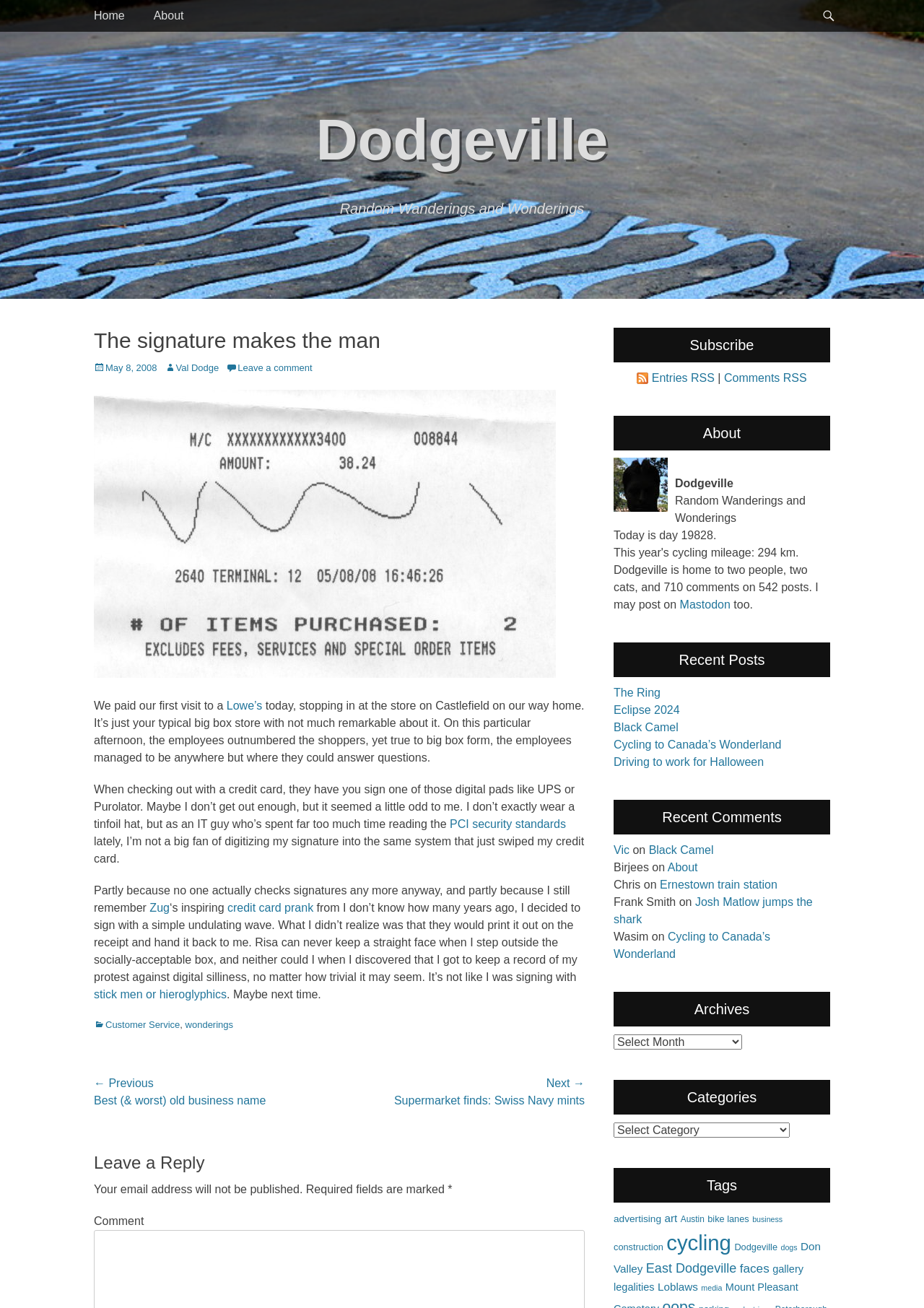What is the author of the current post?
Please utilize the information in the image to give a detailed response to the question.

I determined the answer by looking at the 'Author' section of the post, which is located below the post title and above the post content. The text 'Author' is followed by a link with the text 'Val Dodge', indicating that Val Dodge is the author of the post.